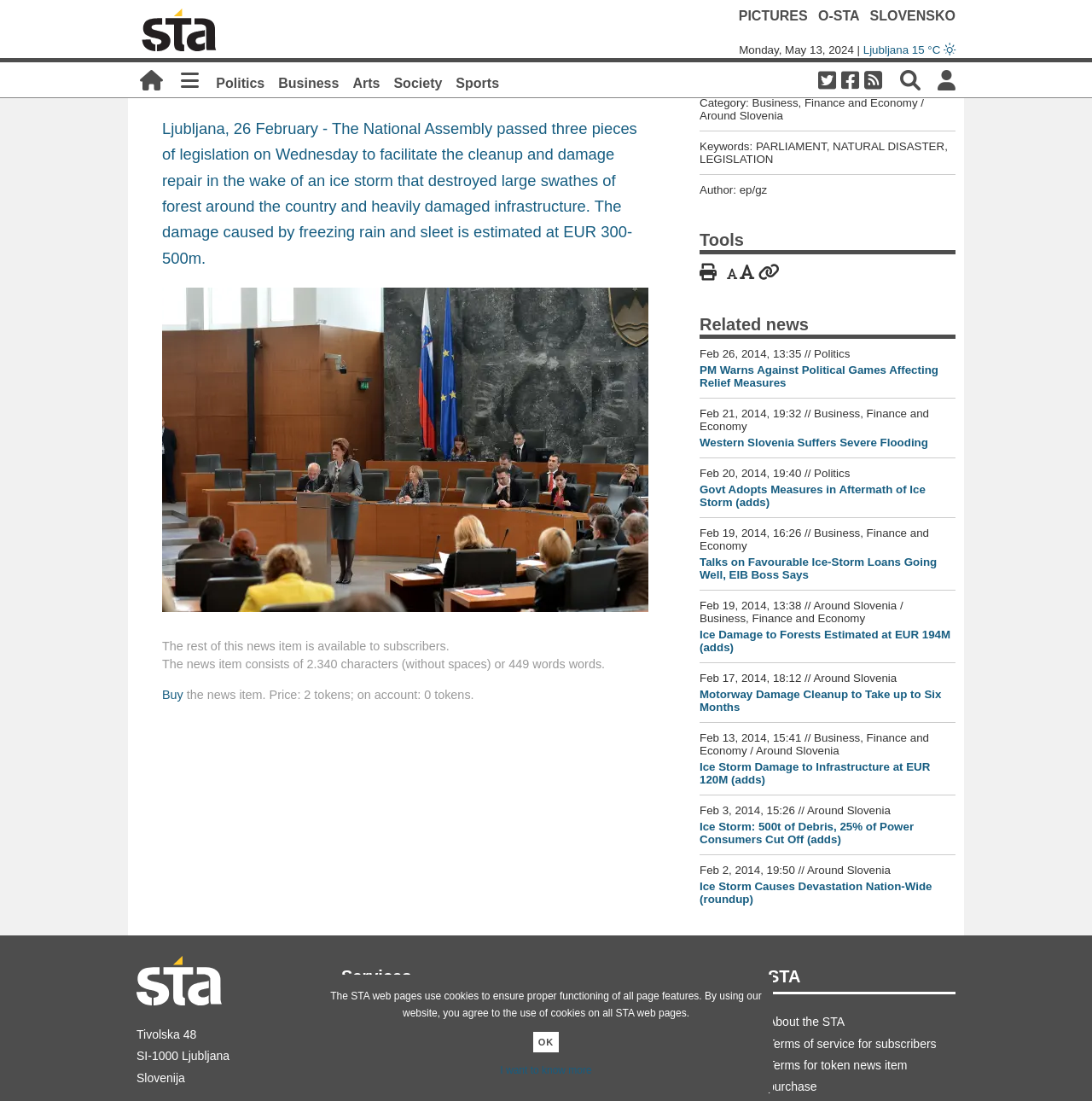Locate the bounding box coordinates of the clickable region to complete the following instruction: "View the 'Parliament Endorses Disaster Relief Package' article."

[0.125, 0.101, 0.617, 0.169]